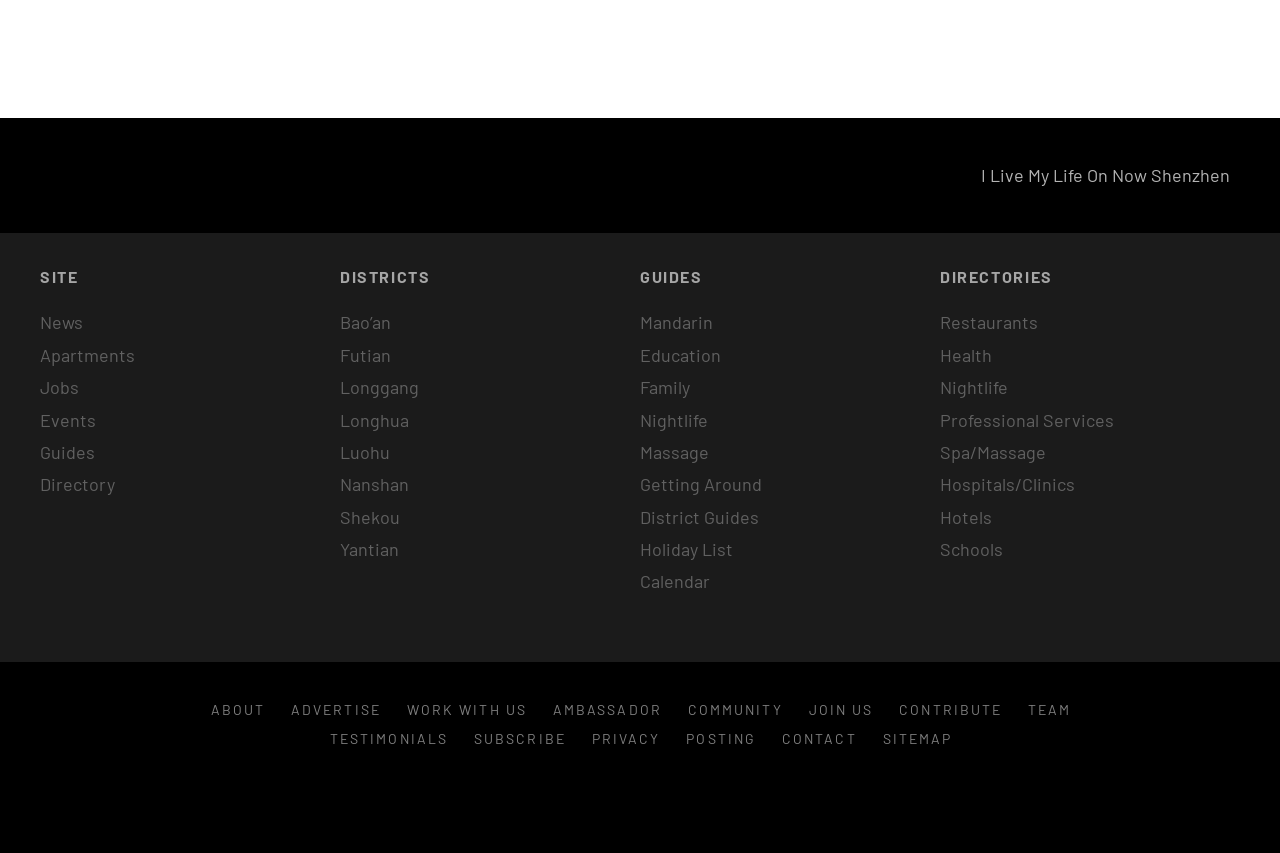Can you pinpoint the bounding box coordinates for the clickable element required for this instruction: "Explore Bao’an district"? The coordinates should be four float numbers between 0 and 1, i.e., [left, top, right, bottom].

[0.266, 0.359, 0.472, 0.397]